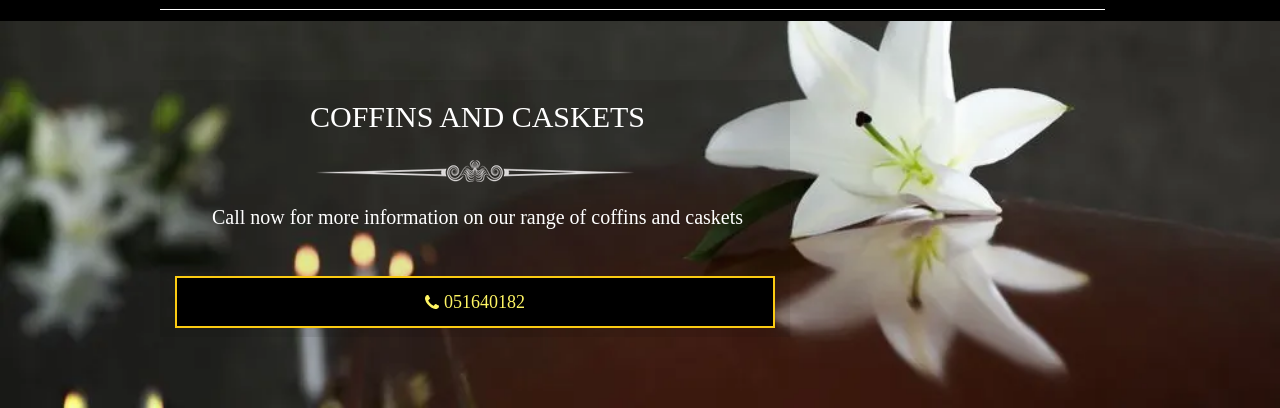Describe every aspect of the image in detail.

The image features an elegant presentation related to the "Coffins and Caskets" services offered by Darragh Walsh Funeral Directors. Centered at the top is the bold heading "COFFINS AND CASKETS," indicating the focus of this section. Below, a gentle message invites visitors to "Call now for more information on our range of coffins and caskets," emphasizing a compassionate approach to customer service. 

A phone number, styled prominently within a yellow button, is provided for easy access, encouraging prospective clients to reach out for assistance. The backdrop is tastefully adorned with a soft-focus image of white lilies and blurred candles, enhancing the solemn and respectful atmosphere associated with the topic. The overall design conveys warmth and professionalism, inviting individuals seeking services during difficult times to connect seamlessly.